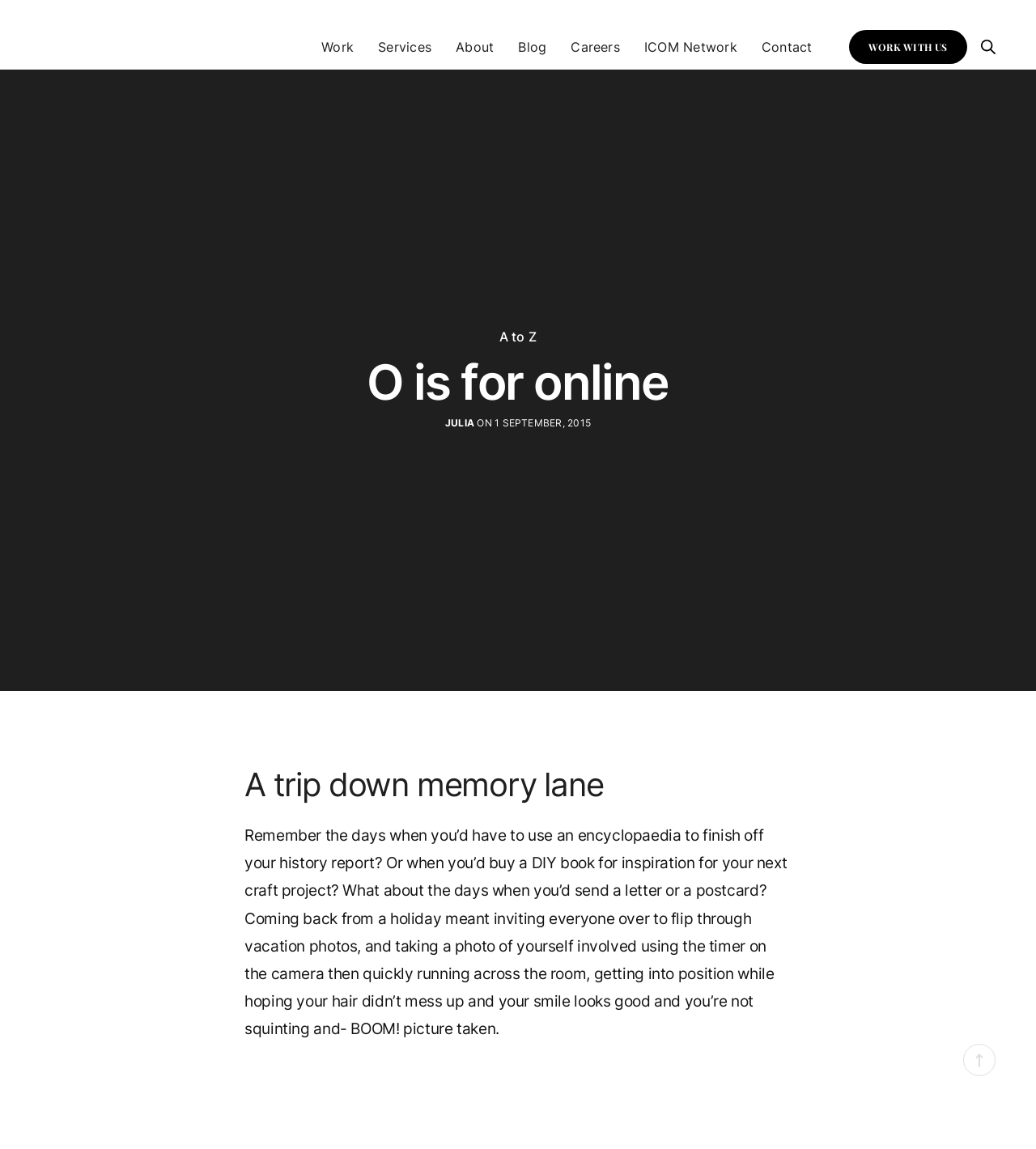Identify the coordinates of the bounding box for the element described below: "parent_node: Work title="Scroll To Top"". Return the coordinates as four float numbers between 0 and 1: [left, top, right, bottom].

[0.93, 0.908, 0.961, 0.937]